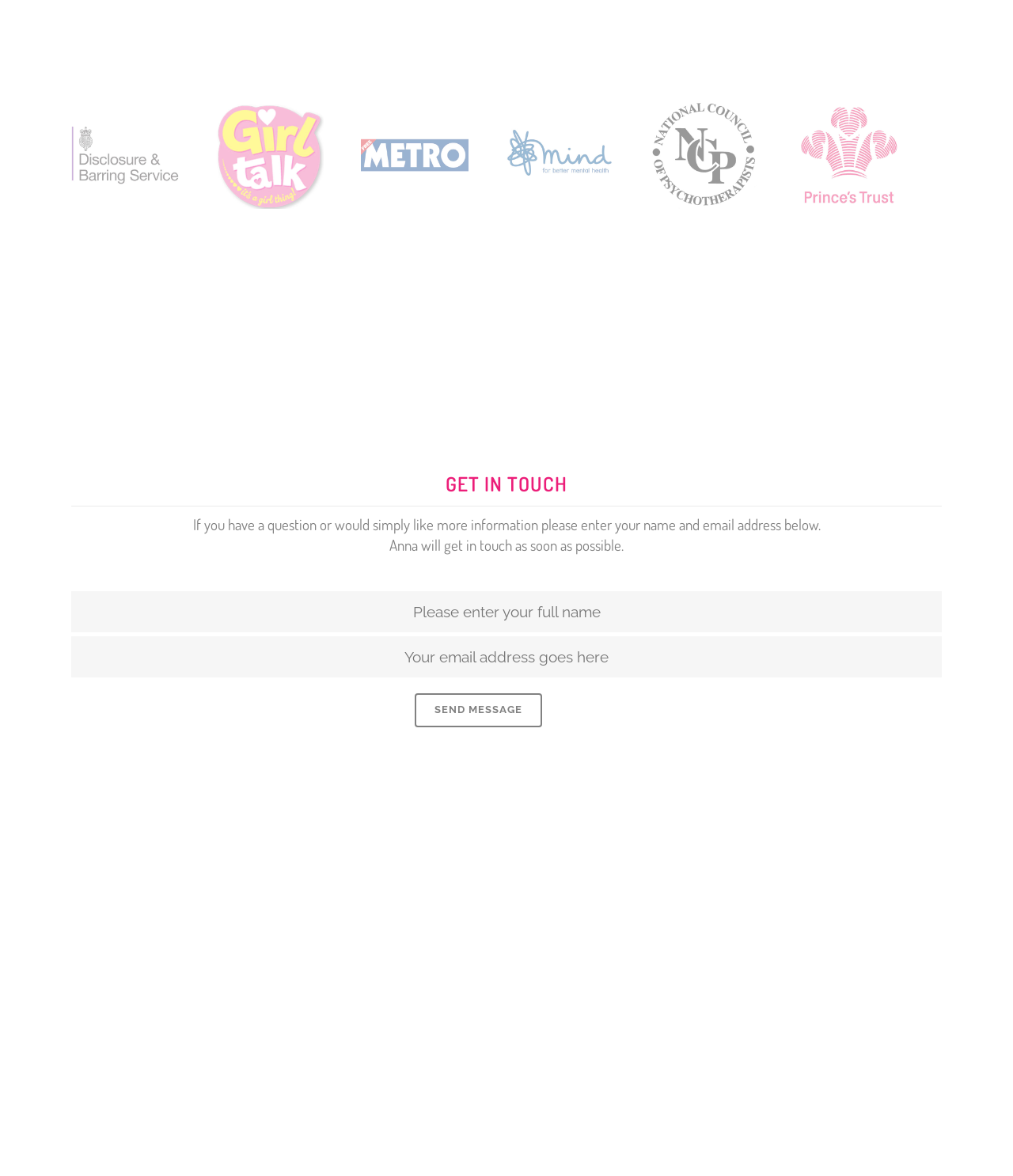What is the topic of the webpage related to?
Using the picture, provide a one-word or short phrase answer.

Mental Health